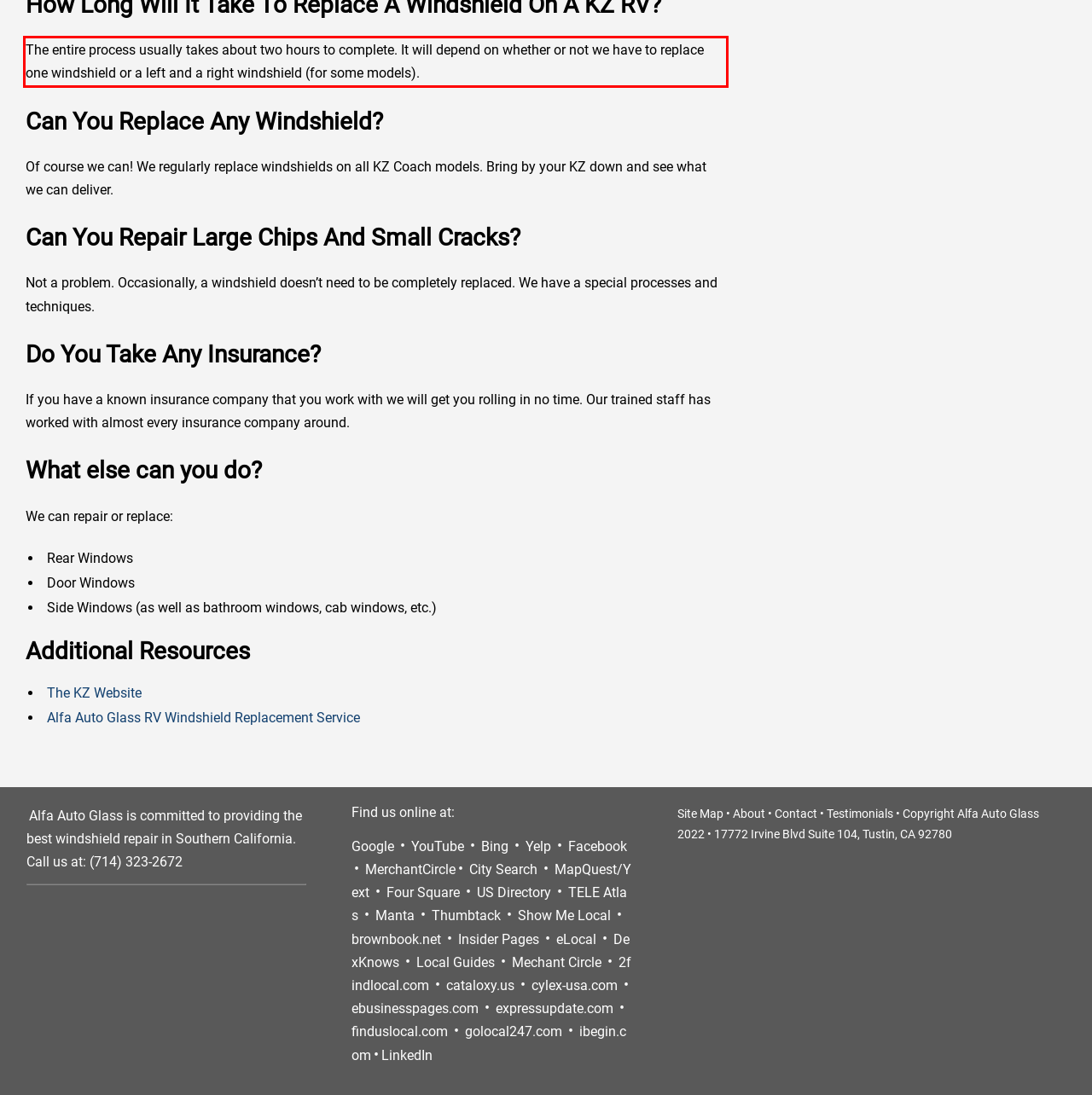View the screenshot of the webpage and identify the UI element surrounded by a red bounding box. Extract the text contained within this red bounding box.

The entire process usually takes about two hours to complete. It will depend on whether or not we have to replace one windshield or a left and a right windshield (for some models).